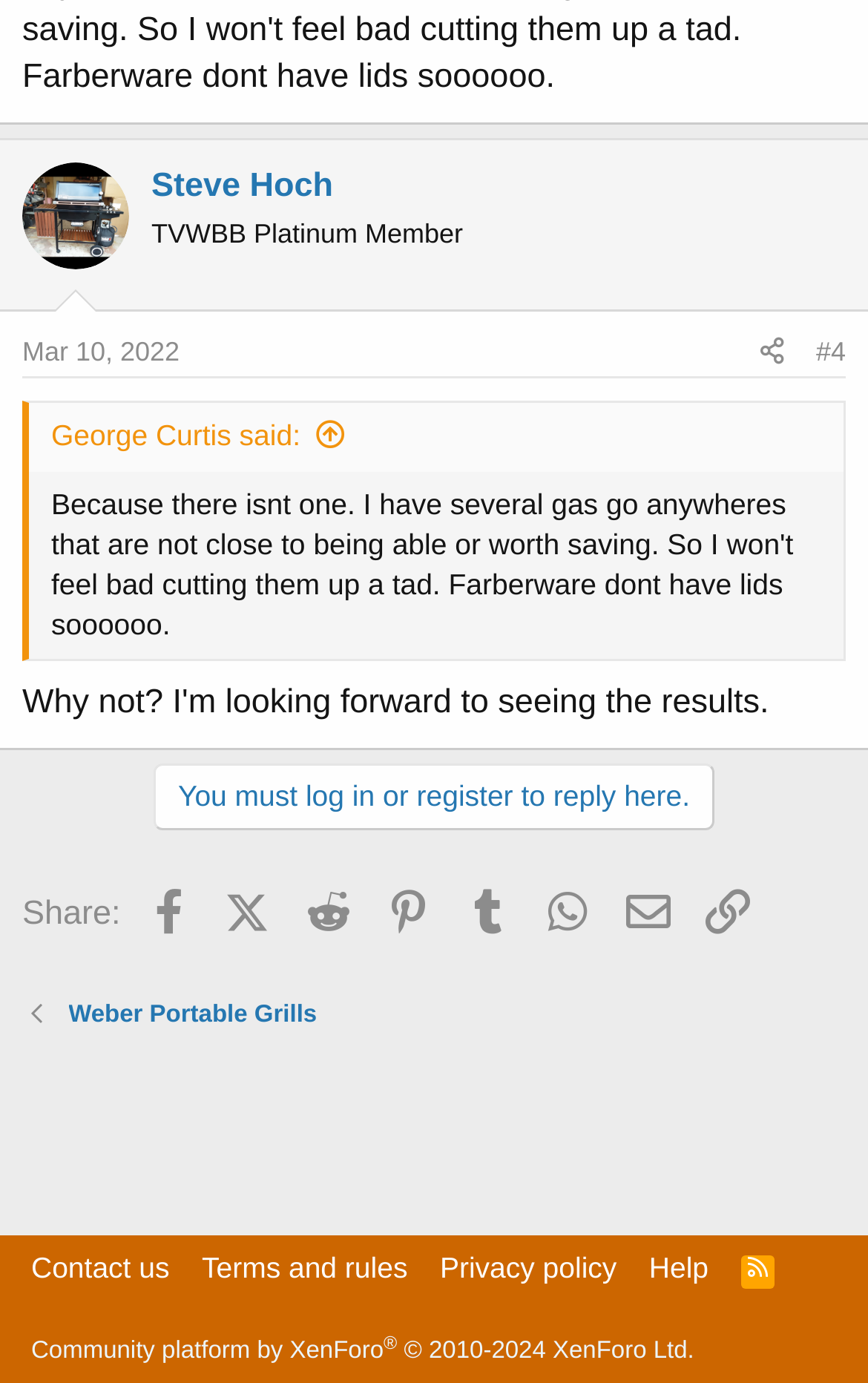Respond to the following query with just one word or a short phrase: 
What is the rank of the post?

#4